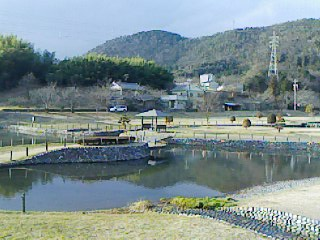Offer a detailed account of the various components present in the image.

The image captures a serene view of a park area located on the edge of Gifu Country Club. In the foreground, water gently reflects the surrounding landscape, creating a peaceful atmosphere. A wooden bridge leads to a small gazebo, providing a cozy spot for relaxation and observation of the tranquil pond. The lush greenery of trees and mountains in the background adds depth to the scene, while the neatly arranged stones lining the water’s edge enhance the natural beauty. This picturesque setting invites visitors to unwind and enjoy the soothing ambiance of nature.